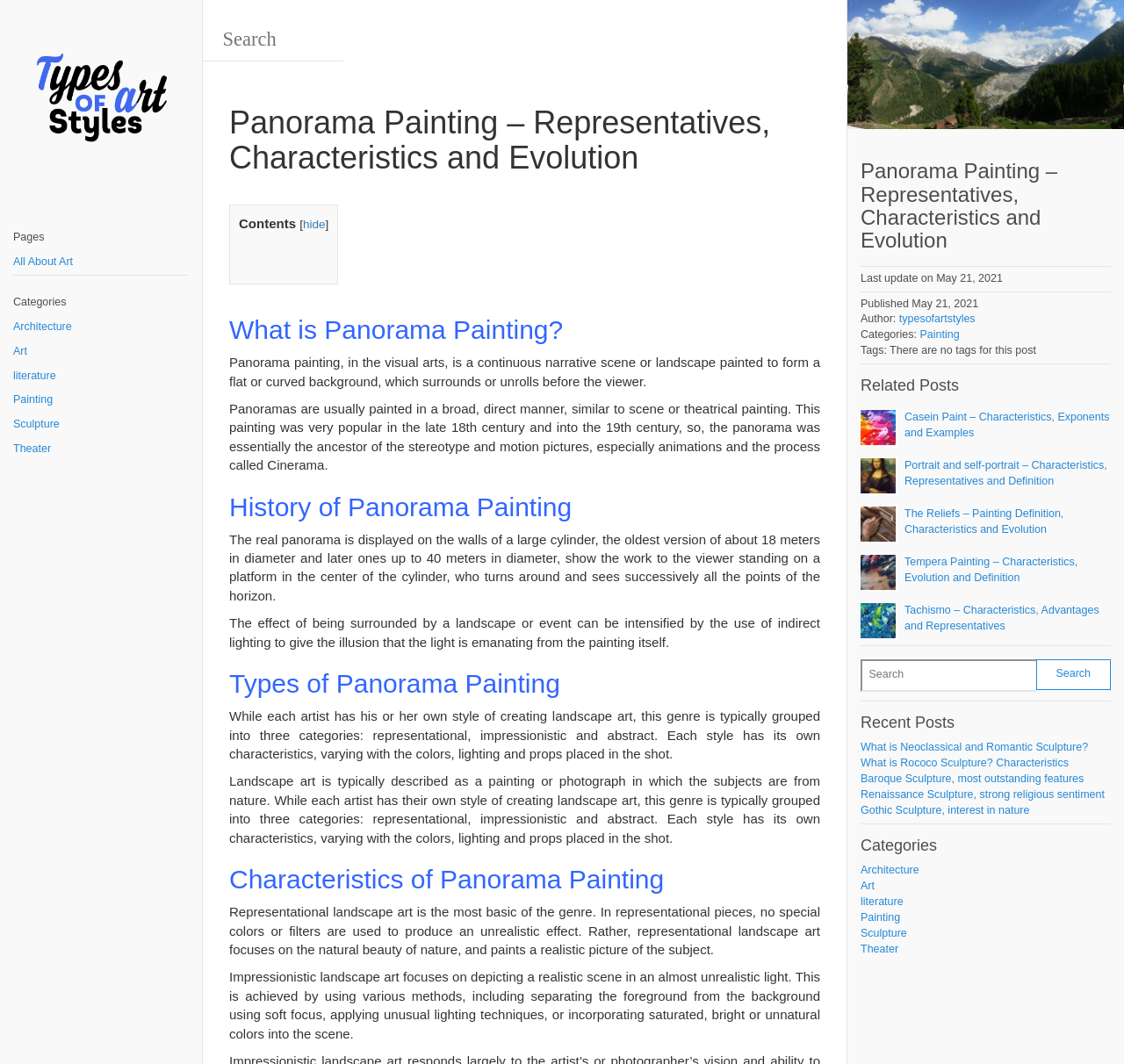Answer in one word or a short phrase: 
What is the diameter of the oldest version of the real panorama?

18 meters